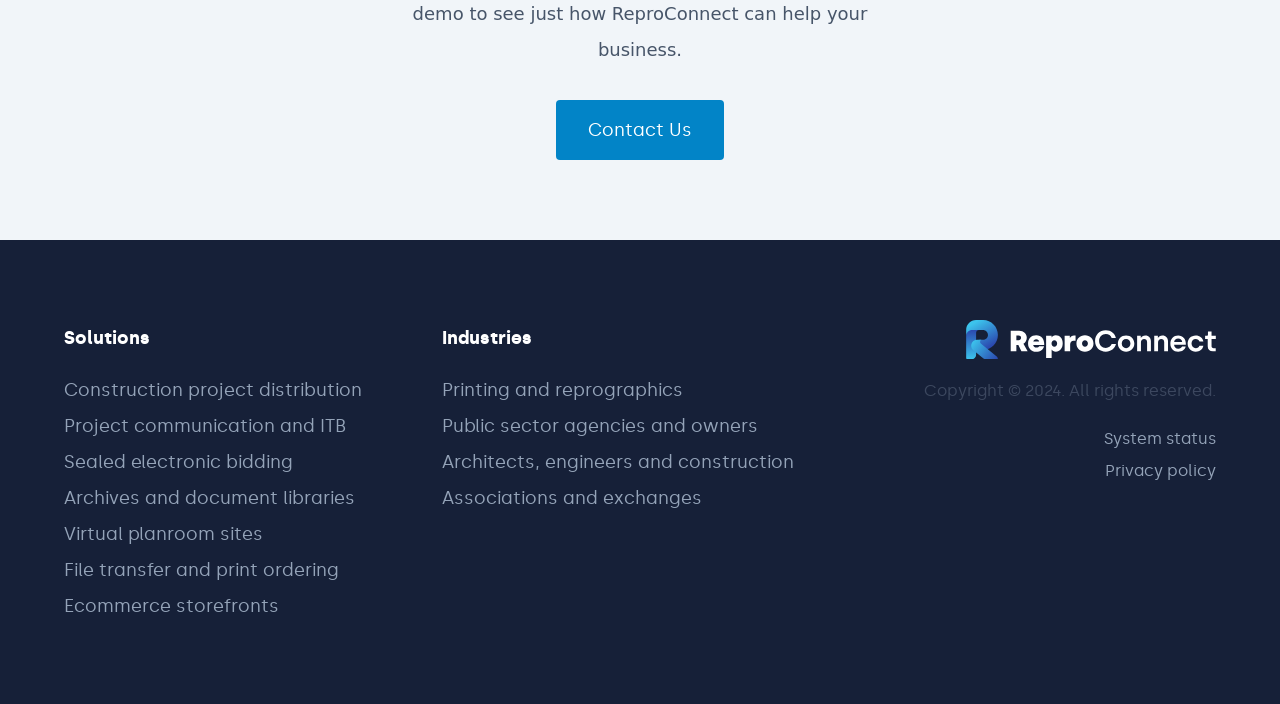Locate the bounding box coordinates of the area you need to click to fulfill this instruction: 'Check System status'. The coordinates must be in the form of four float numbers ranging from 0 to 1: [left, top, right, bottom].

[0.862, 0.601, 0.95, 0.647]